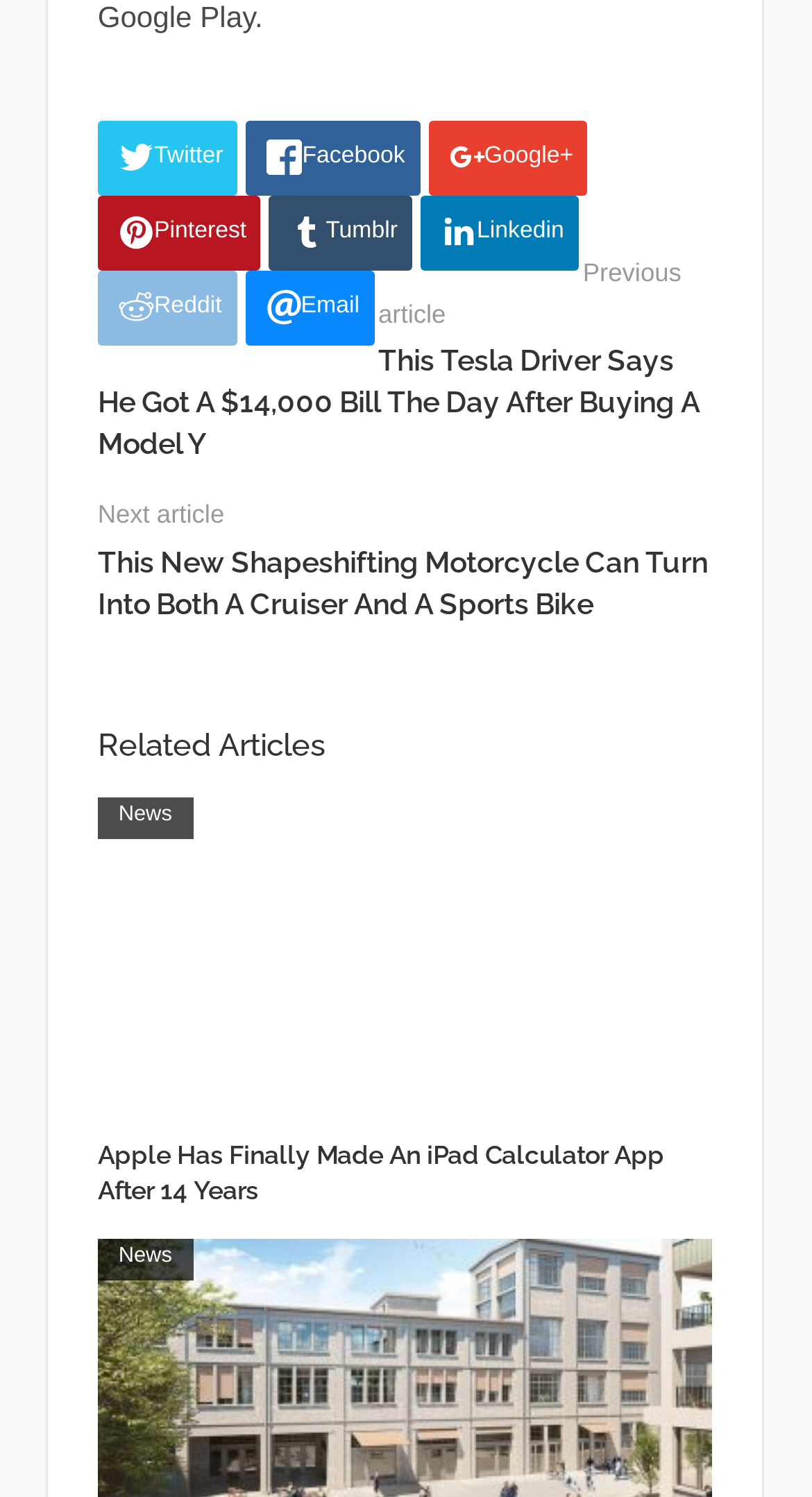How many related articles are there?
Provide an in-depth and detailed explanation in response to the question.

I looked at the section with the heading 'Related Articles' and found three links with article titles, which are 'Apple Has Finally Made An iPad Calculator App After 14 Years', 'This Unique Swiss Apartment Runs Solely On Hydro, Solar And Geothermal Power', and another one with the same title as the first article.